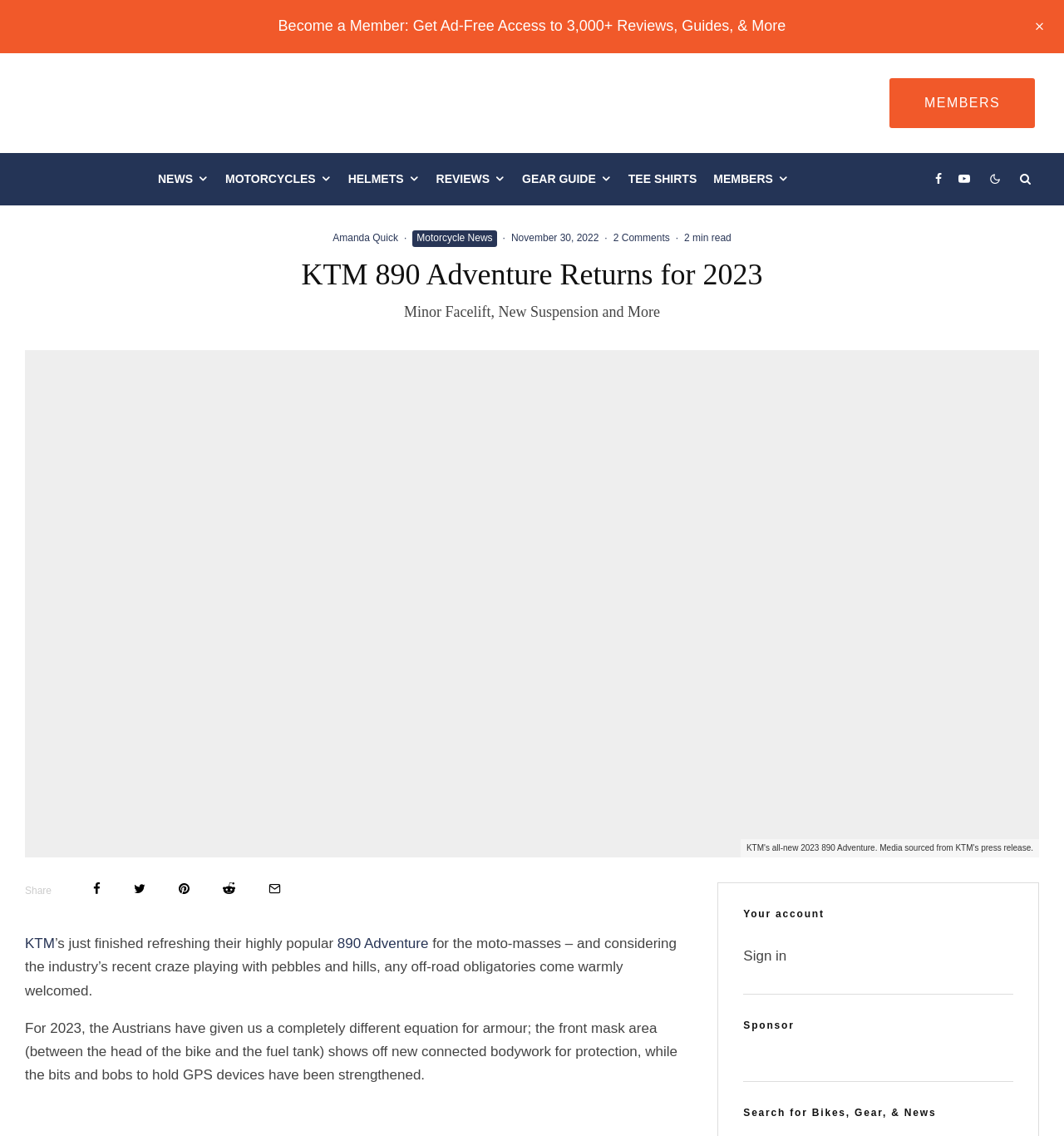Write a detailed summary of the webpage, including text, images, and layout.

The webpage is about the 2023 KTM 890 Adventure motorcycle, with a focus on its updates and features. At the top of the page, there is a navigation menu with links to various sections, including "NEWS", "MOTORCYCLES", "HELMETS", and "REVIEWS". Below the navigation menu, there is a section with links to social media platforms, such as Facebook and YouTube.

The main content of the page is divided into two columns. On the left side, there is a large image of the 2023 KTM 890 Adventure motorcycle, taking up most of the vertical space. Below the image, there are social media sharing links and a caption that describes the image.

On the right side, there is a heading that reads "KTM 890 Adventure Returns for 2023", followed by a subheading that summarizes the updates to the motorcycle. Below the heading, there is a block of text that provides more details about the updates, including changes to the front mask area and the strengthening of GPS device holders.

Above the main content, there is a section with links to related articles and a timestamp indicating when the article was published. There is also a section with information about the author, Amanda Quick, and a link to her profile.

At the bottom of the page, there are additional sections, including a search bar, a section for sponsors, and a link to sign in or create an account.